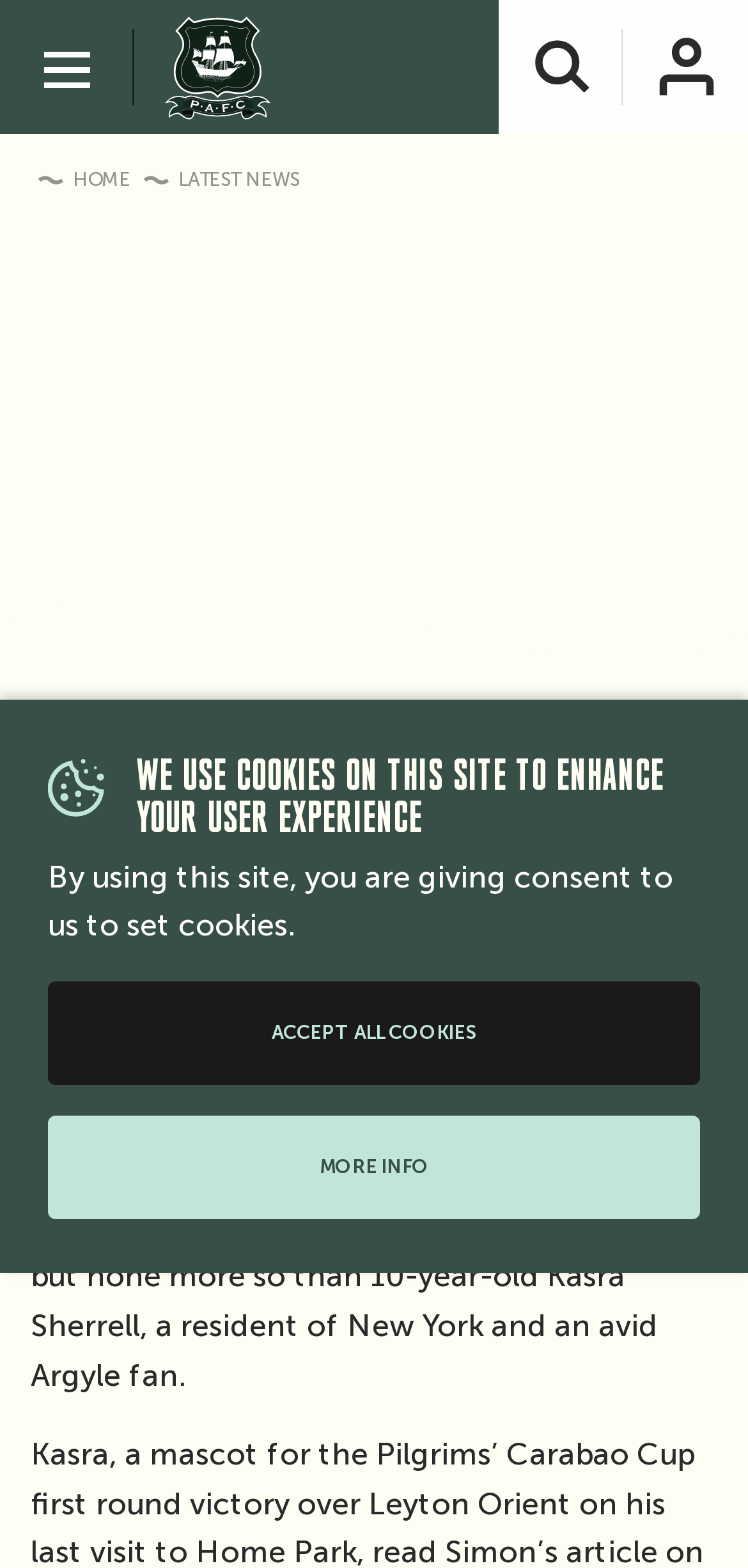Find the bounding box coordinates for the area you need to click to carry out the instruction: "Visit Plymouth Argyle FC website". The coordinates should be four float numbers between 0 and 1, indicated as [left, top, right, bottom].

[0.221, 0.009, 0.362, 0.076]